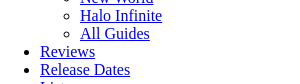Look at the image and answer the question in detail:
What type of content is the website focused on?

The presence of links to specific games like 'New World' and 'Halo Infinite', as well as sections like 'Reviews' and 'Release Dates', suggests that the website is focused on gaming-related content.